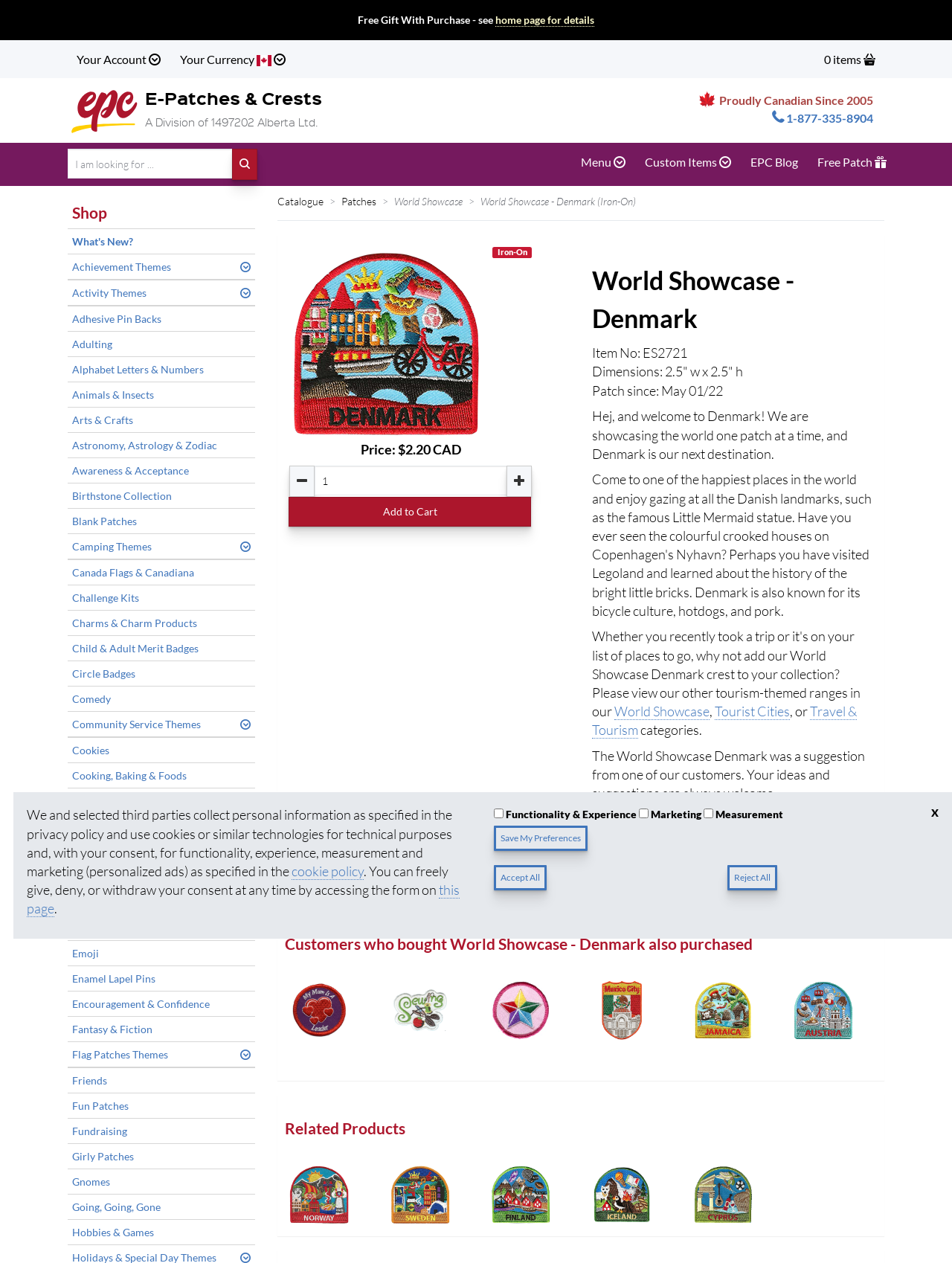Identify the bounding box coordinates of the clickable region required to complete the instruction: "Go to E-Patches & Crests home page". The coordinates should be given as four float numbers within the range of 0 and 1, i.e., [left, top, right, bottom].

[0.071, 0.064, 0.148, 0.111]